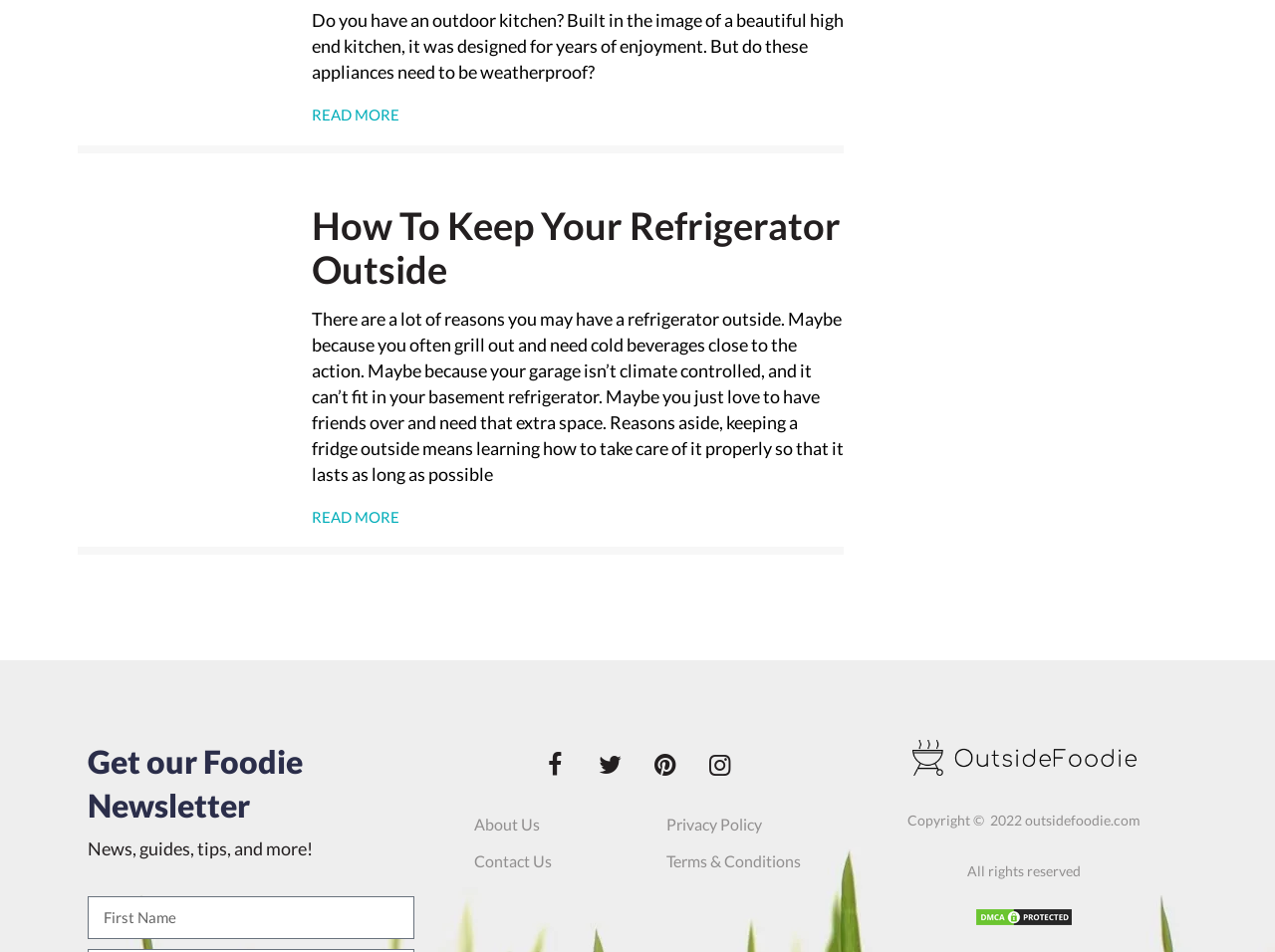Highlight the bounding box coordinates of the region I should click on to meet the following instruction: "View the 'About Us' page".

[0.372, 0.851, 0.433, 0.883]